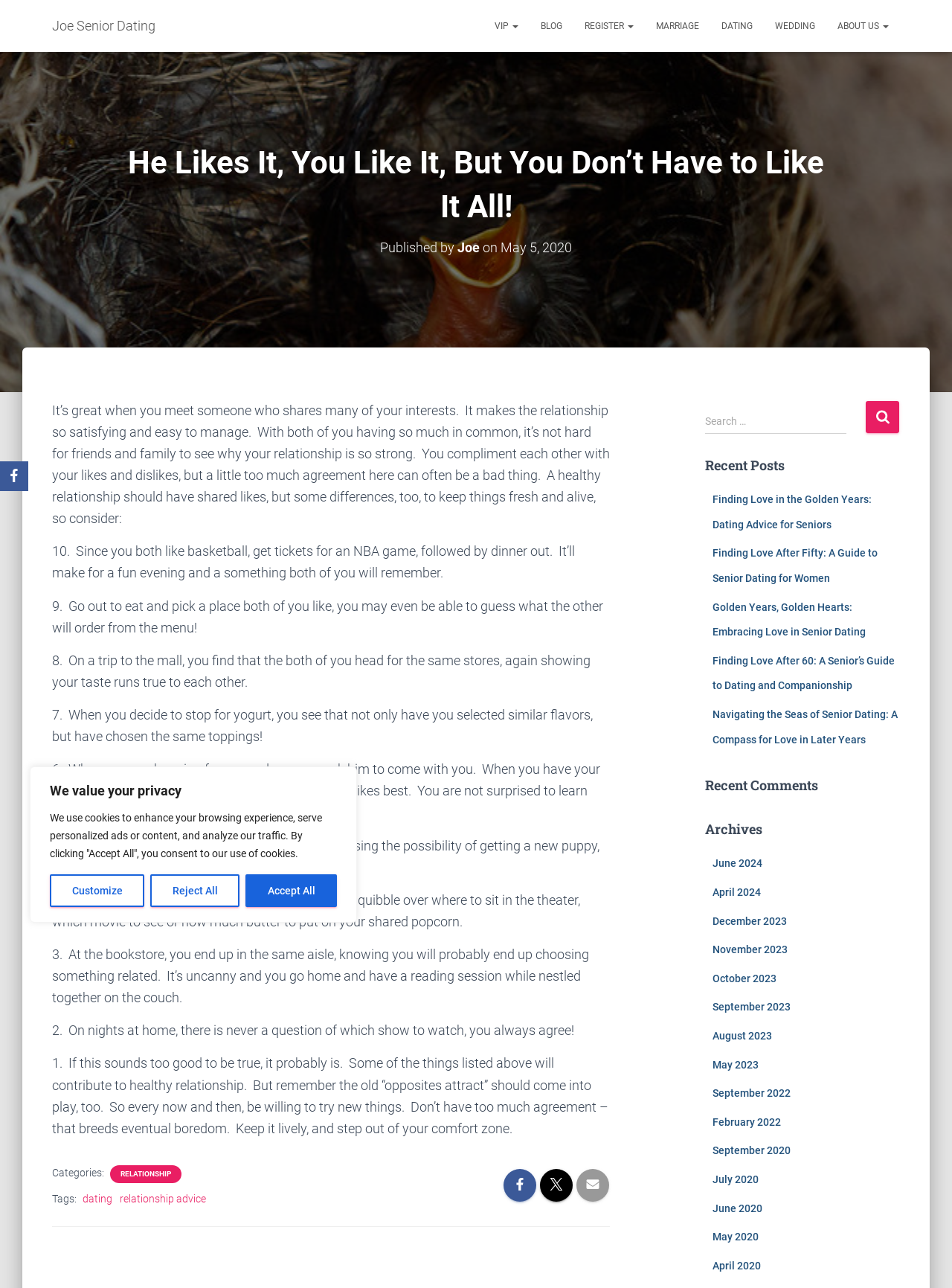Locate the bounding box of the UI element with the following description: "April 2024".

[0.748, 0.688, 0.799, 0.697]